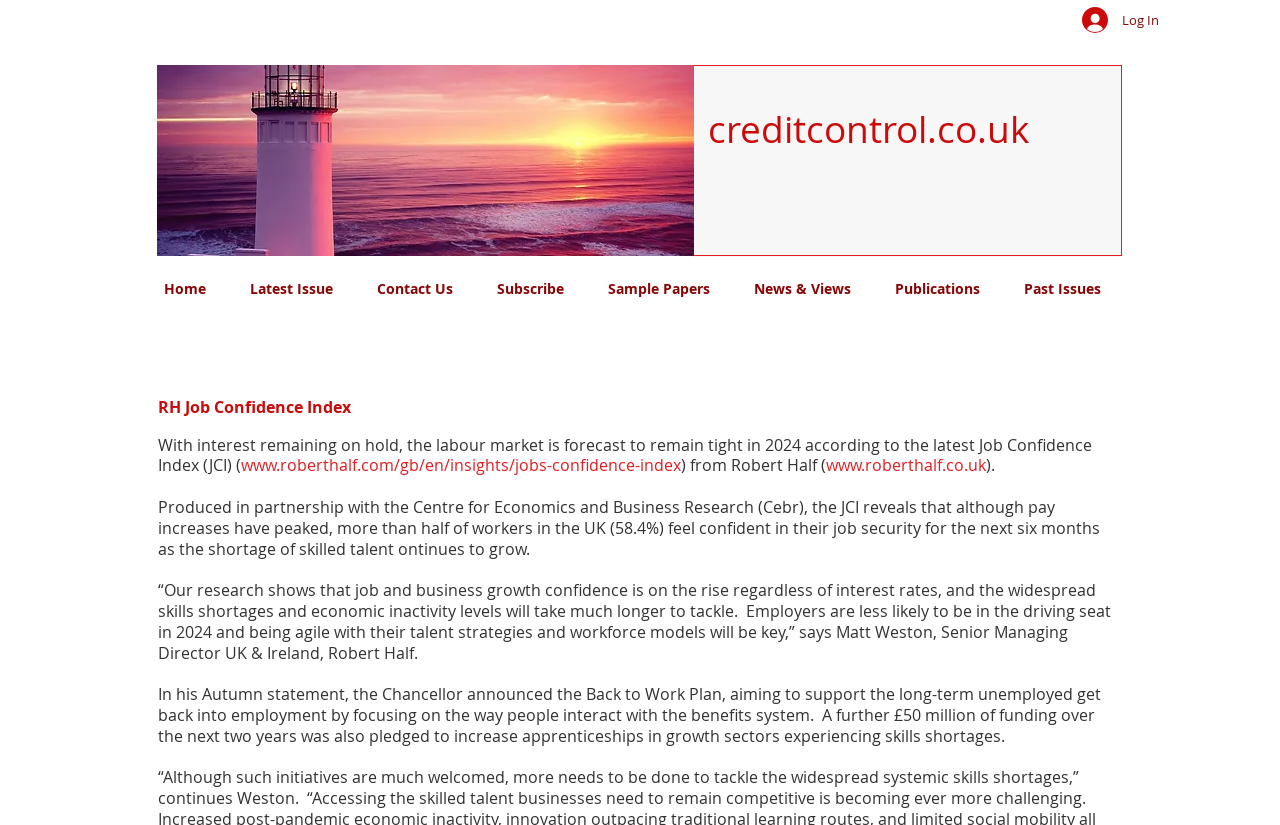Determine the bounding box coordinates of the region to click in order to accomplish the following instruction: "Log in to the website". Provide the coordinates as four float numbers between 0 and 1, specifically [left, top, right, bottom].

[0.834, 0.001, 0.916, 0.047]